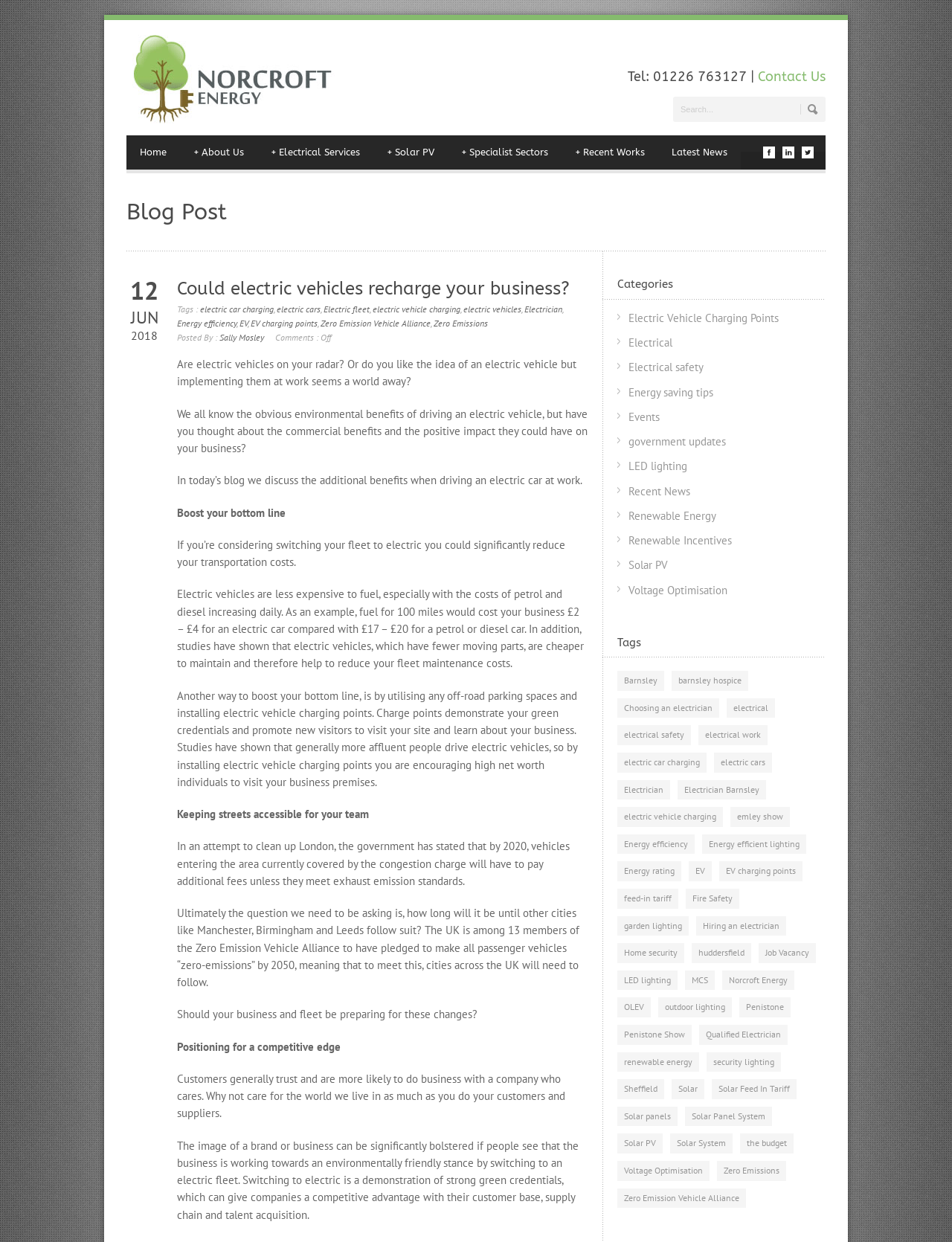What is the phone number on the top right corner?
Look at the image and answer with only one word or phrase.

01226 763127